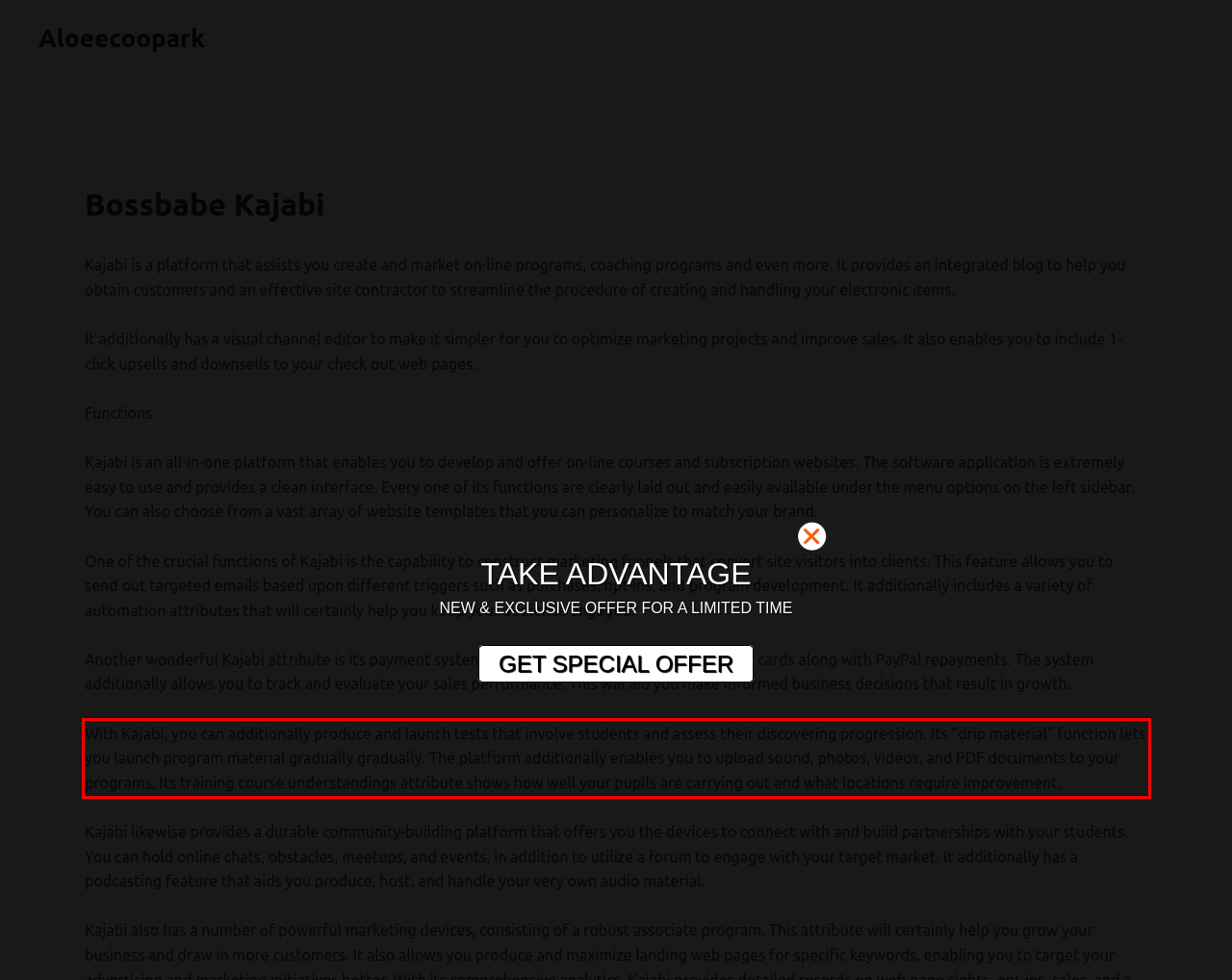You have a screenshot of a webpage with a red bounding box. Use OCR to generate the text contained within this red rectangle.

With Kajabi, you can additionally produce and launch tests that involve students and assess their discovering progression. Its “drip material” function lets you launch program material gradually gradually. The platform additionally enables you to upload sound, photos, videos, and PDF documents to your programs. Its training course understandings attribute shows how well your pupils are carrying out and what locations require improvement.